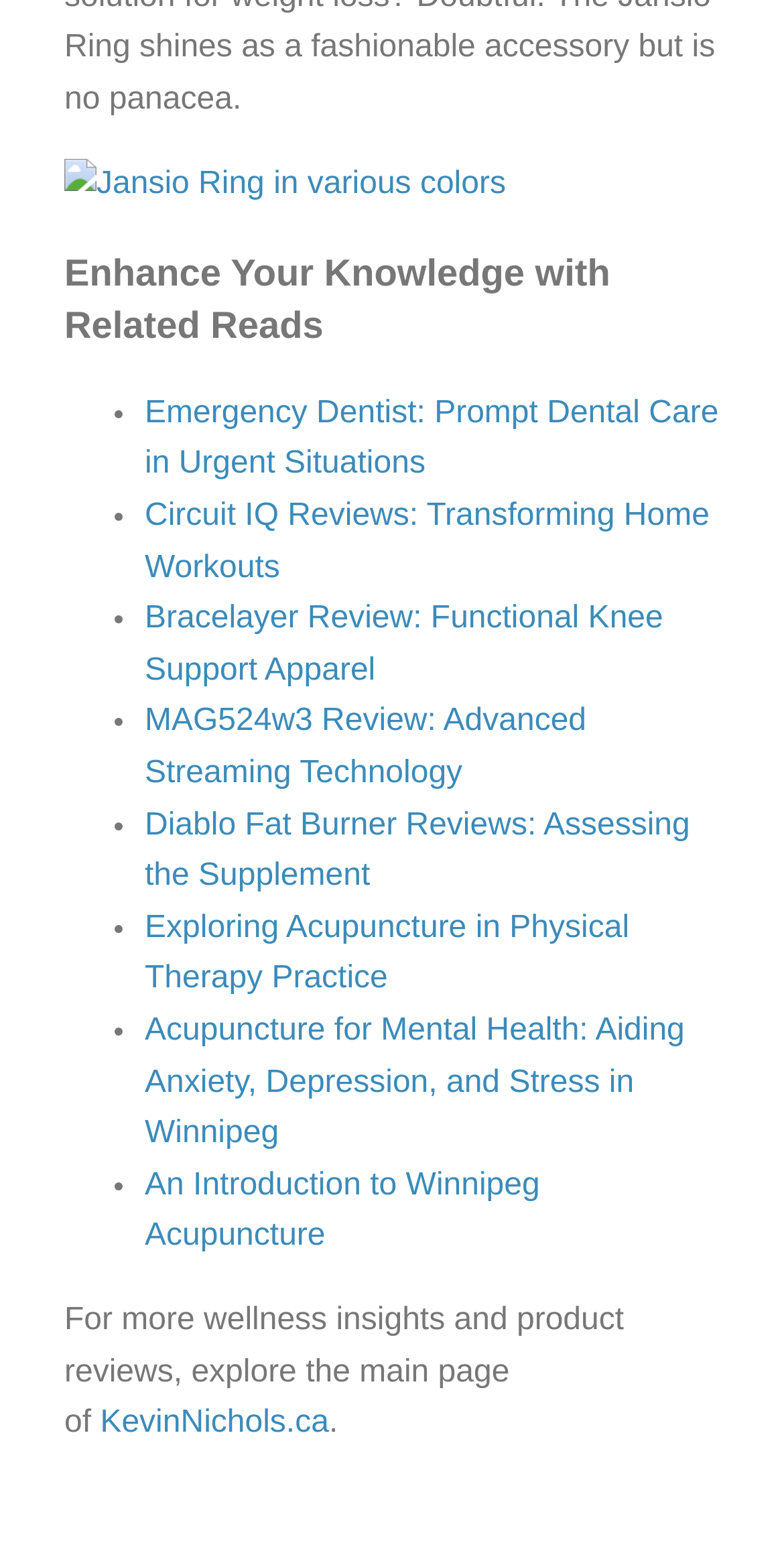Provide your answer in one word or a succinct phrase for the question: 
What is the title of the first link?

Jansio Ring in various colors